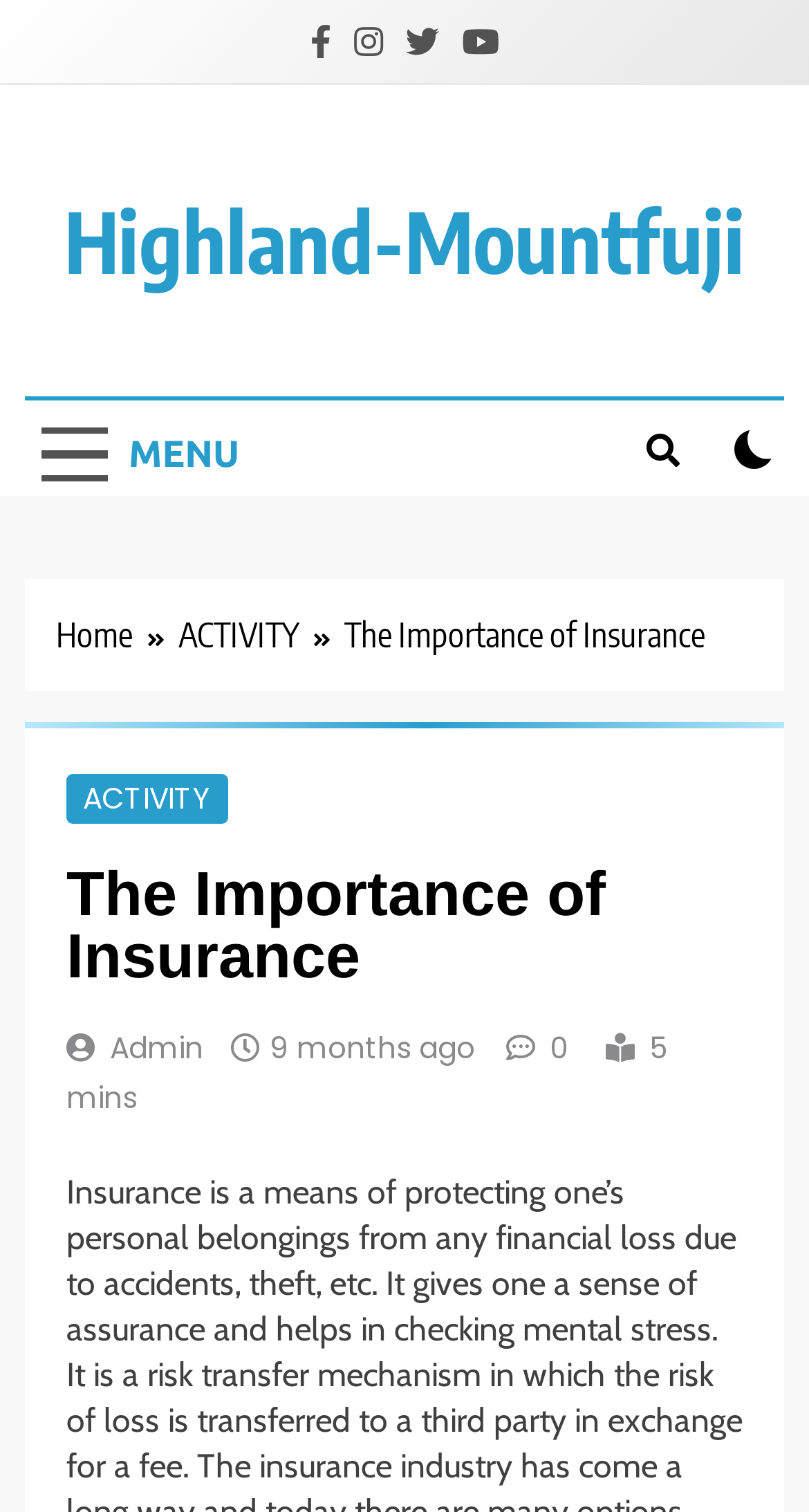Please determine the bounding box coordinates of the element to click on in order to accomplish the following task: "Check the checkbox". Ensure the coordinates are four float numbers ranging from 0 to 1, i.e., [left, top, right, bottom].

[0.907, 0.284, 0.956, 0.31]